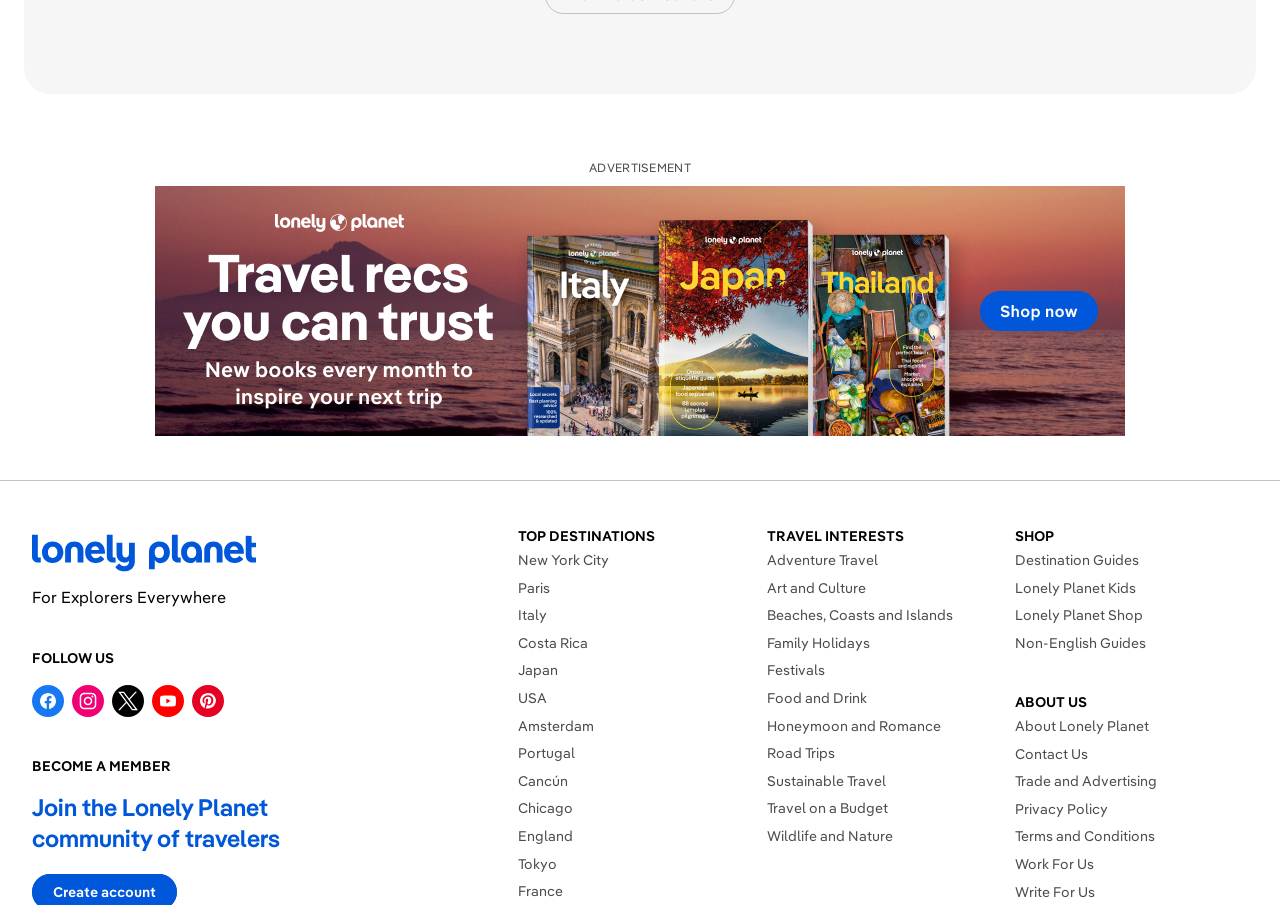Identify the bounding box for the UI element described as: "Road Trips". The coordinates should be four float numbers between 0 and 1, i.e., [left, top, right, bottom].

[0.599, 0.822, 0.781, 0.844]